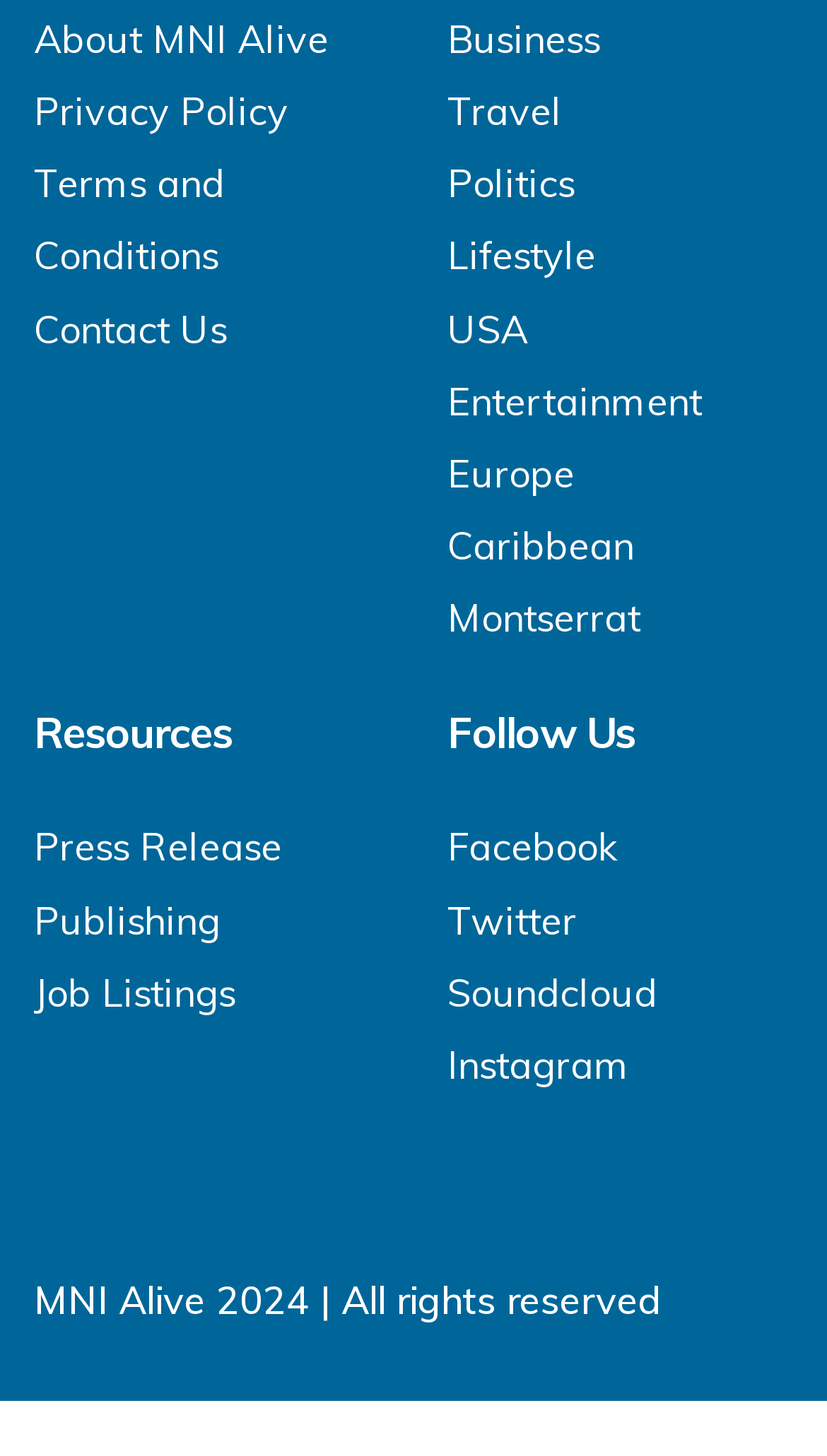Find the bounding box coordinates for the UI element whose description is: "Privacy Policy". The coordinates should be four float numbers between 0 and 1, in the format [left, top, right, bottom].

[0.041, 0.06, 0.349, 0.093]